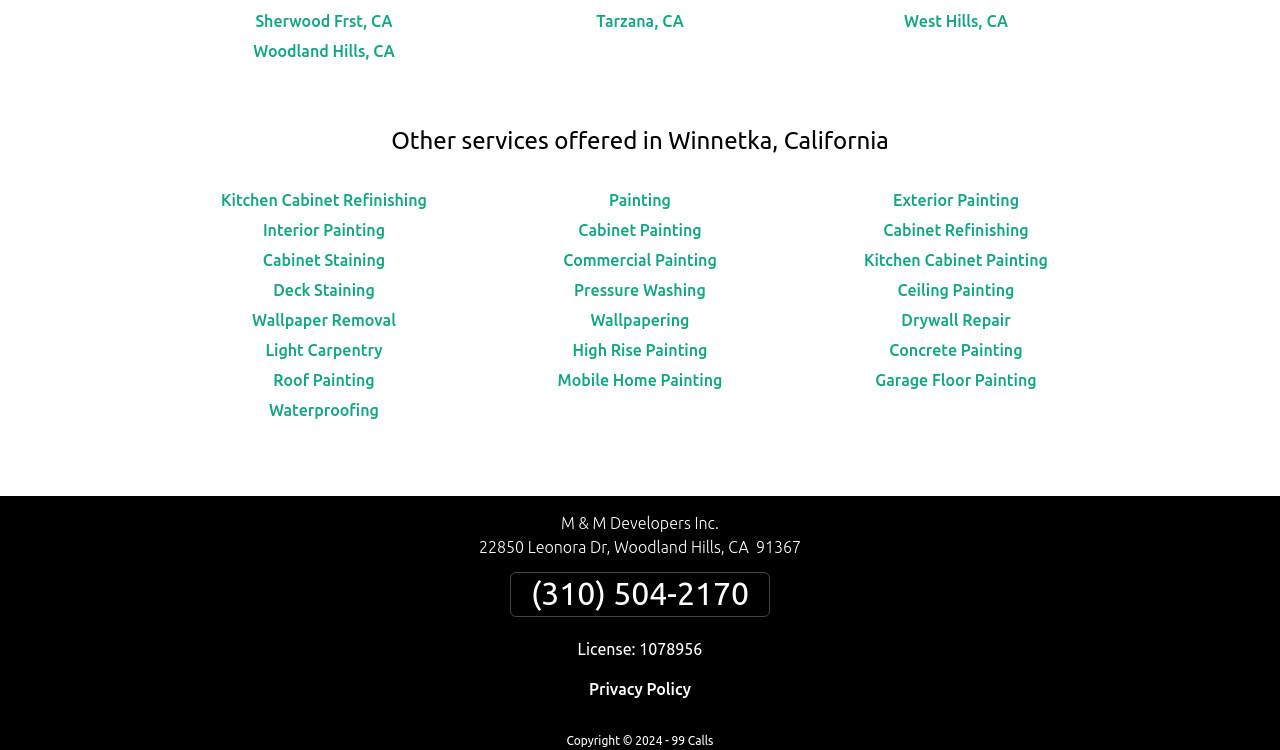Based on the image, provide a detailed and complete answer to the question: 
What services are offered in Winnetka, California?

Based on the webpage, I can see a heading 'Other services offered in Winnetka, California' followed by a list of links, including 'Kitchen Cabinet Refinishing', 'Painting', 'Exterior Painting', and many more. These links suggest that the services offered in Winnetka, California include painting, cabinet refinishing, and other related services.